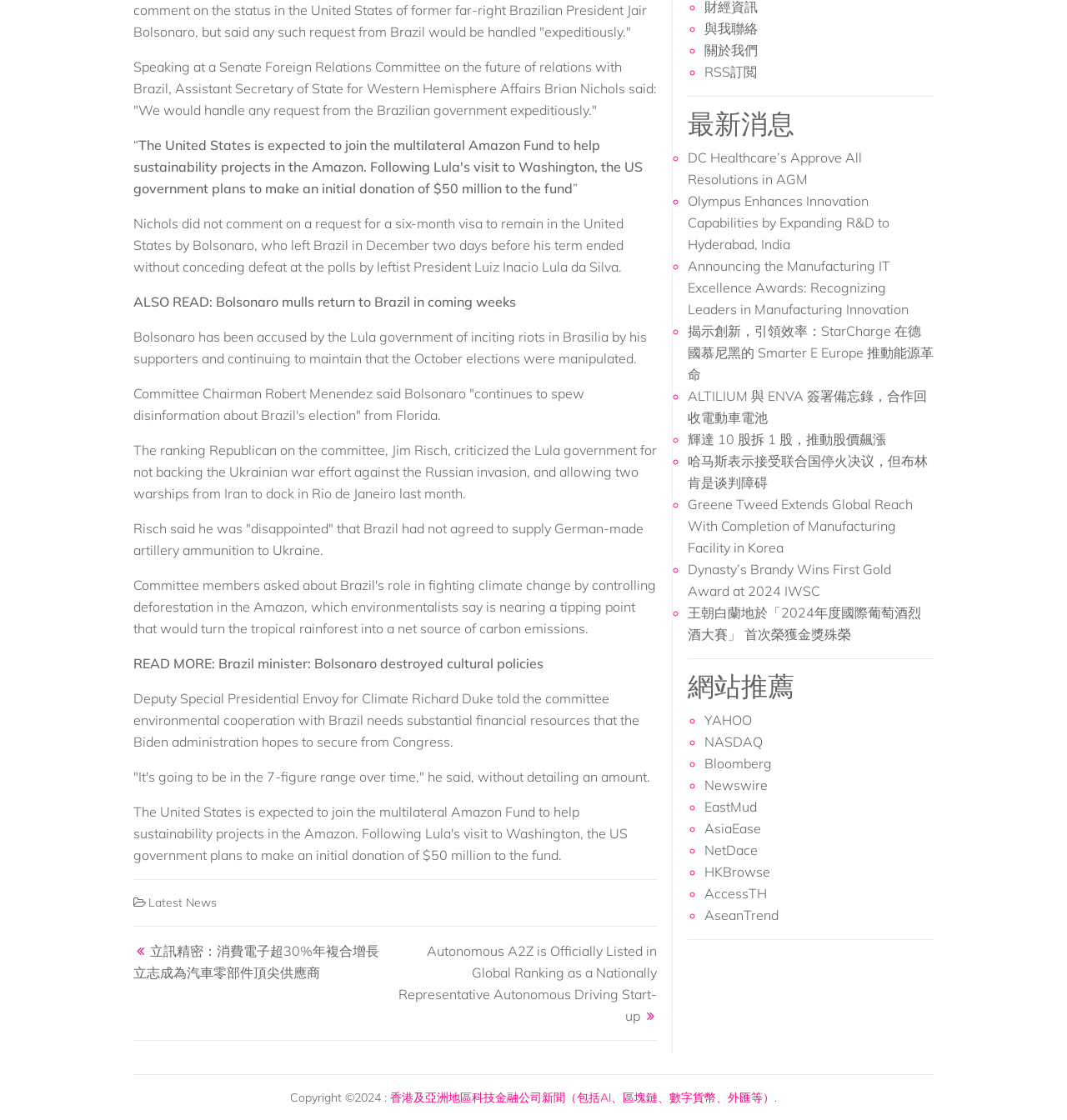Using the webpage screenshot, locate the HTML element that fits the following description and provide its bounding box: "立訊精密：消費電子超30%年複合增長 立志成為汽車零部件頂尖供應商".

[0.125, 0.841, 0.355, 0.875]